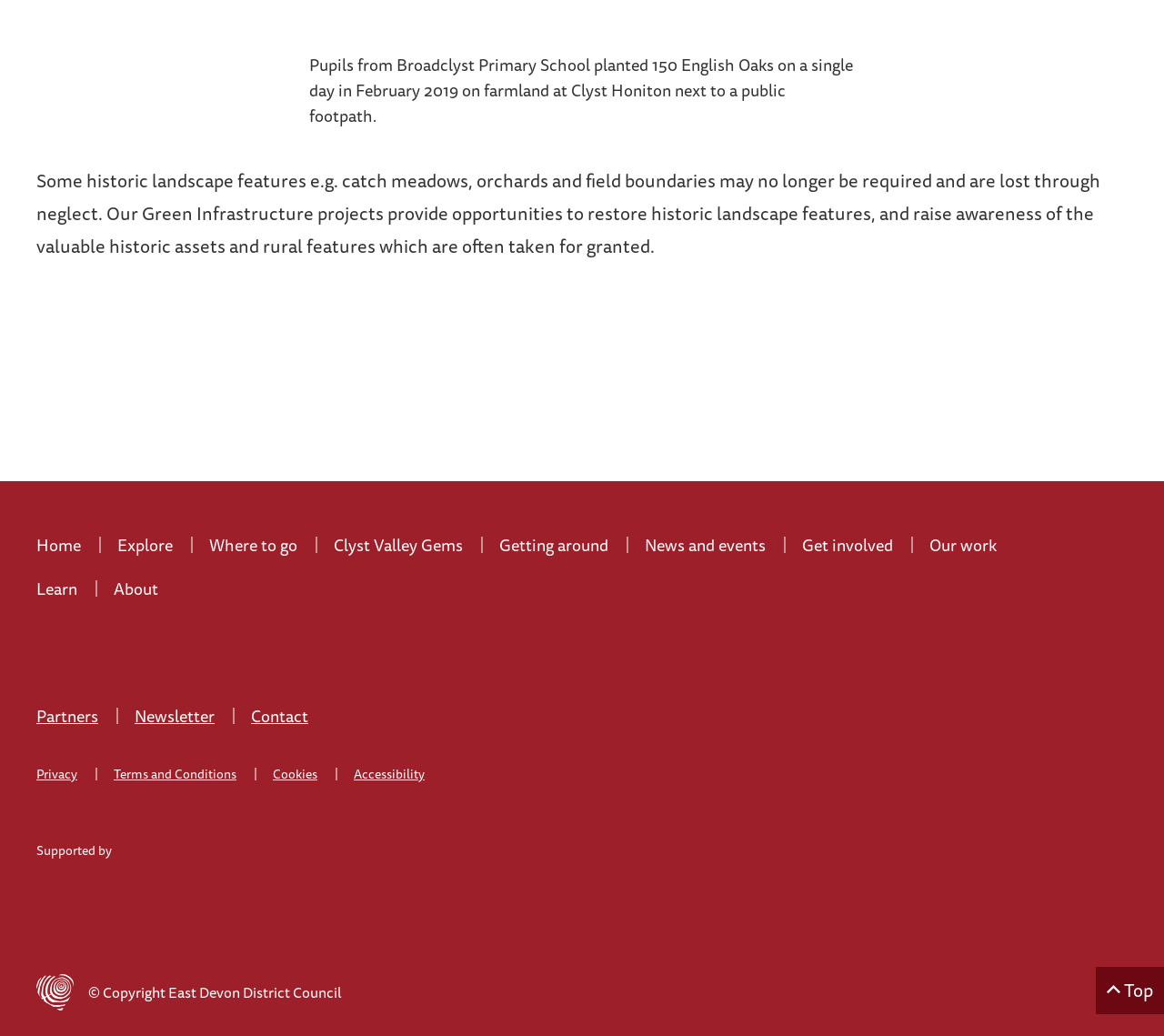Please specify the bounding box coordinates of the clickable section necessary to execute the following command: "Read about 'News and events'".

[0.546, 0.514, 0.666, 0.538]